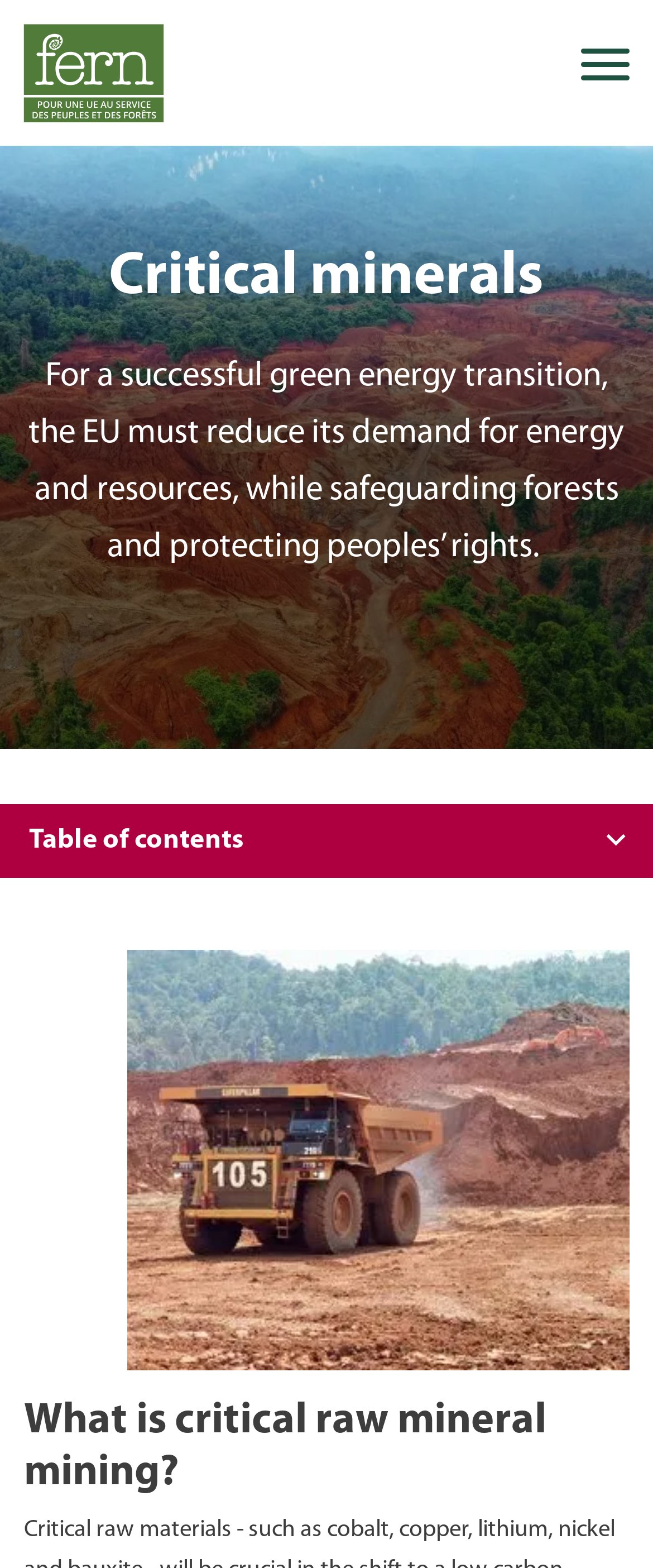Using the provided element description, identify the bounding box coordinates as (top-left x, top-left y, bottom-right x, bottom-right y). Ensure all values are between 0 and 1. Description: aria-label="Mots clé(s)" name="query"

[0.037, 0.149, 0.852, 0.187]